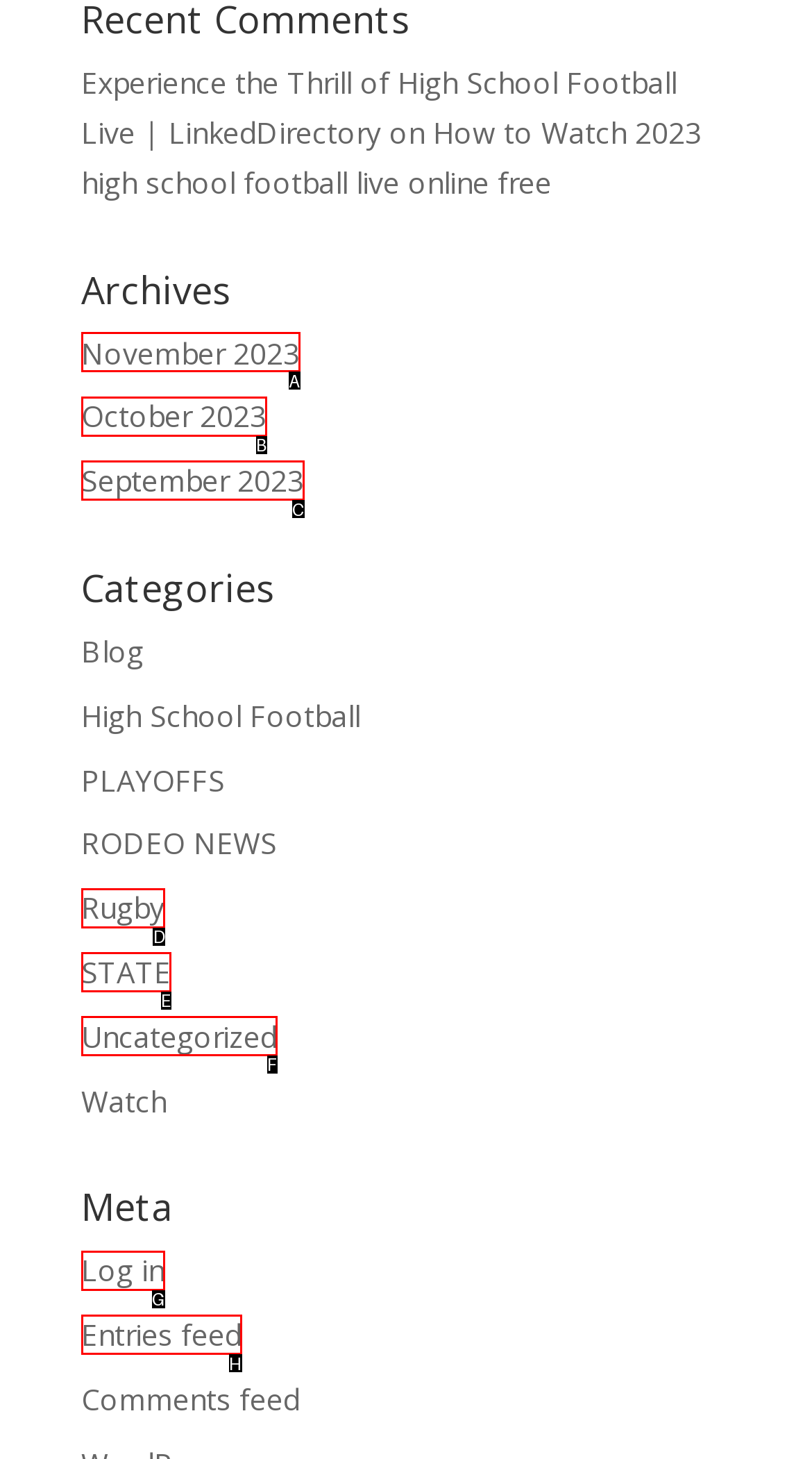Identify the HTML element to click to execute this task: Explore the rugby category Respond with the letter corresponding to the proper option.

D